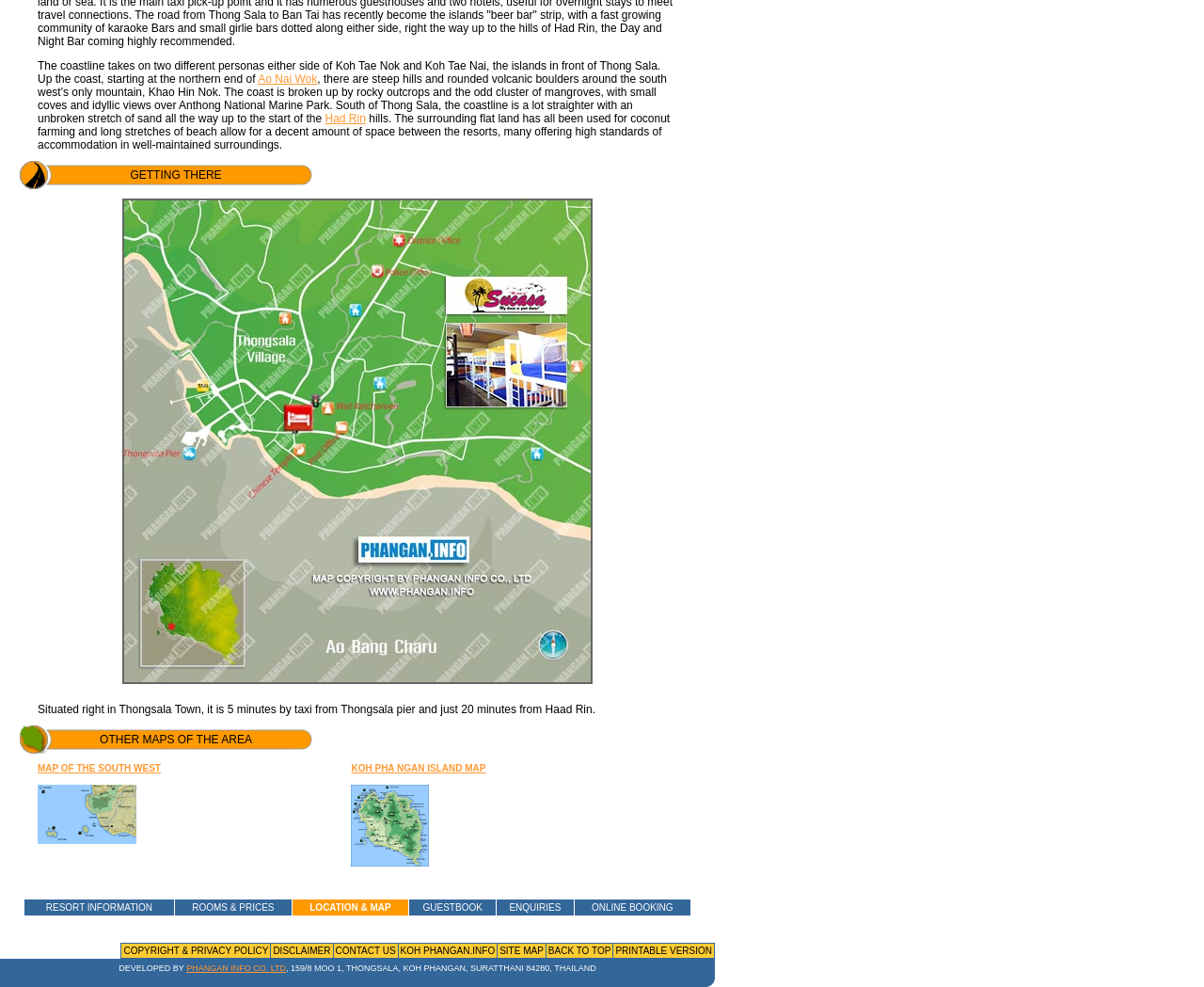Extract the bounding box coordinates of the UI element described by: "GUESTBOOK". The coordinates should include four float numbers ranging from 0 to 1, e.g., [left, top, right, bottom].

[0.351, 0.914, 0.401, 0.925]